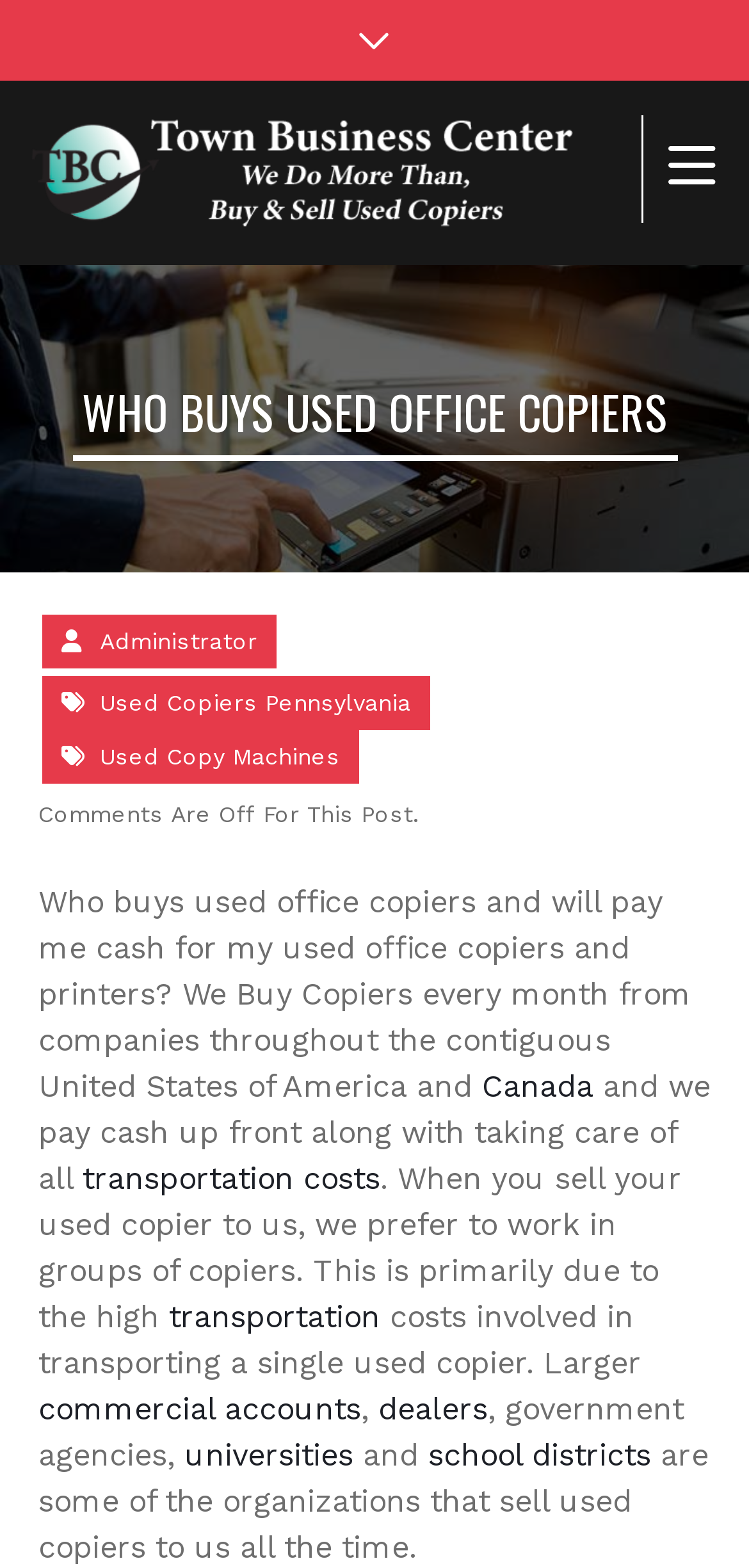Locate the bounding box coordinates of the clickable element to fulfill the following instruction: "Click the icon to view administrator profile". Provide the coordinates as four float numbers between 0 and 1 in the format [left, top, right, bottom].

[0.056, 0.392, 0.369, 0.427]